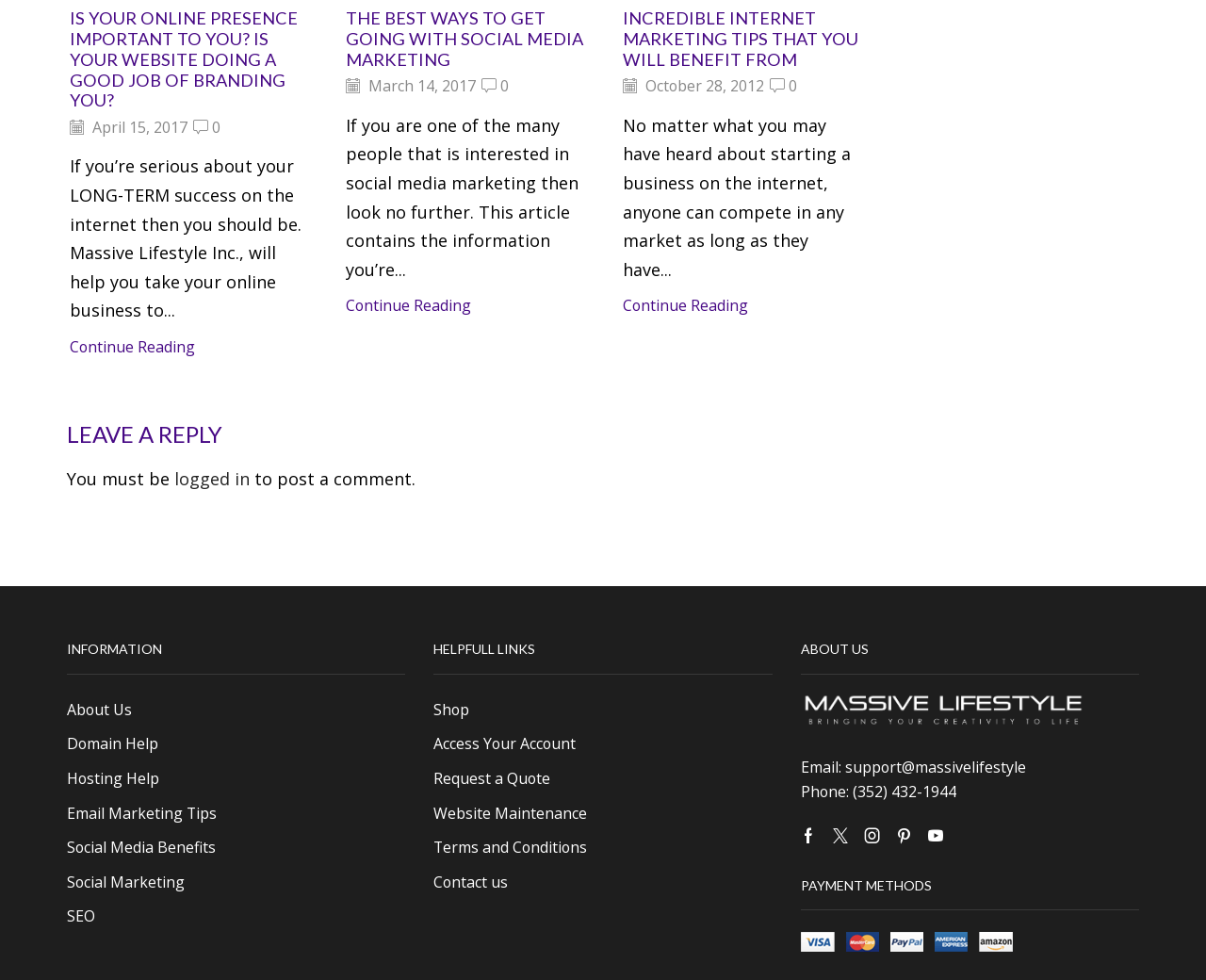Identify the bounding box coordinates of the area that should be clicked in order to complete the given instruction: "Contact us through email". The bounding box coordinates should be four float numbers between 0 and 1, i.e., [left, top, right, bottom].

[0.664, 0.773, 0.851, 0.794]